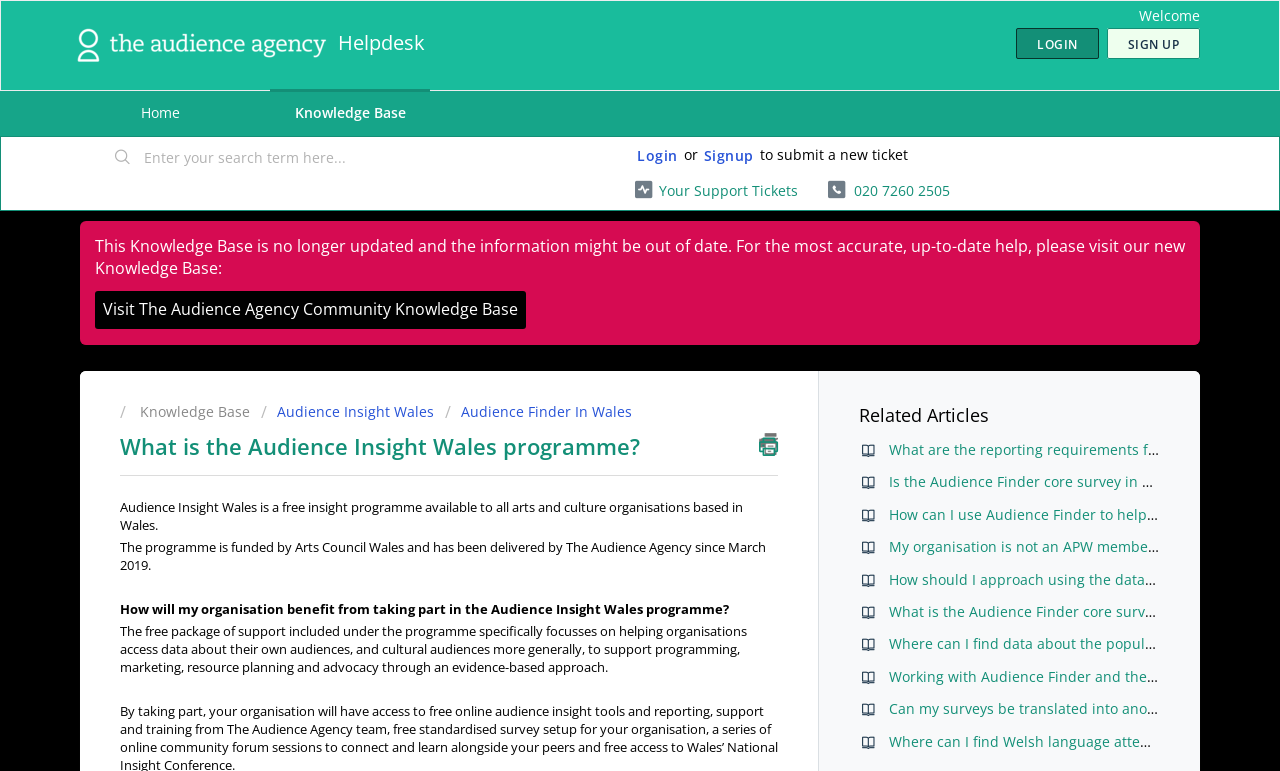Create a detailed narrative of the webpage’s visual and textual elements.

The webpage is about the Audience Insight Wales programme, a free insight programme delivered by The Audience Agency for arts and culture organisations based in Wales. 

At the top left corner, there is a logo of the organisation. Next to it, there is a heading "Helpdesk" and a "Welcome" message. On the top right corner, there are links to "LOGIN" and "SIGN UP". 

Below the top section, there is a navigation menu with links to "Home", "Knowledge Base", and a search bar. 

On the left side of the page, there is a section with links to "Login", "Signup", and "Your Support Tickets". There is also a phone number and a message to submit a new ticket. 

In the main content area, there is a notice that the current Knowledge Base is no longer updated and provides a link to visit the new Knowledge Base. 

Below the notice, there are links to different sections of the Knowledge Base, including "Audience Insight Wales" and "Audience Finder In Wales". 

The main content of the page starts with a heading "What is the Audience Insight Wales programme?" followed by a brief description of the programme. There are two paragraphs of text explaining the benefits of the programme and how it can help organisations. 

On the right side of the page, there is a section with a heading "Related Articles" and links to two articles, one about translating surveys into another language and the other about finding Welsh language attendance data.